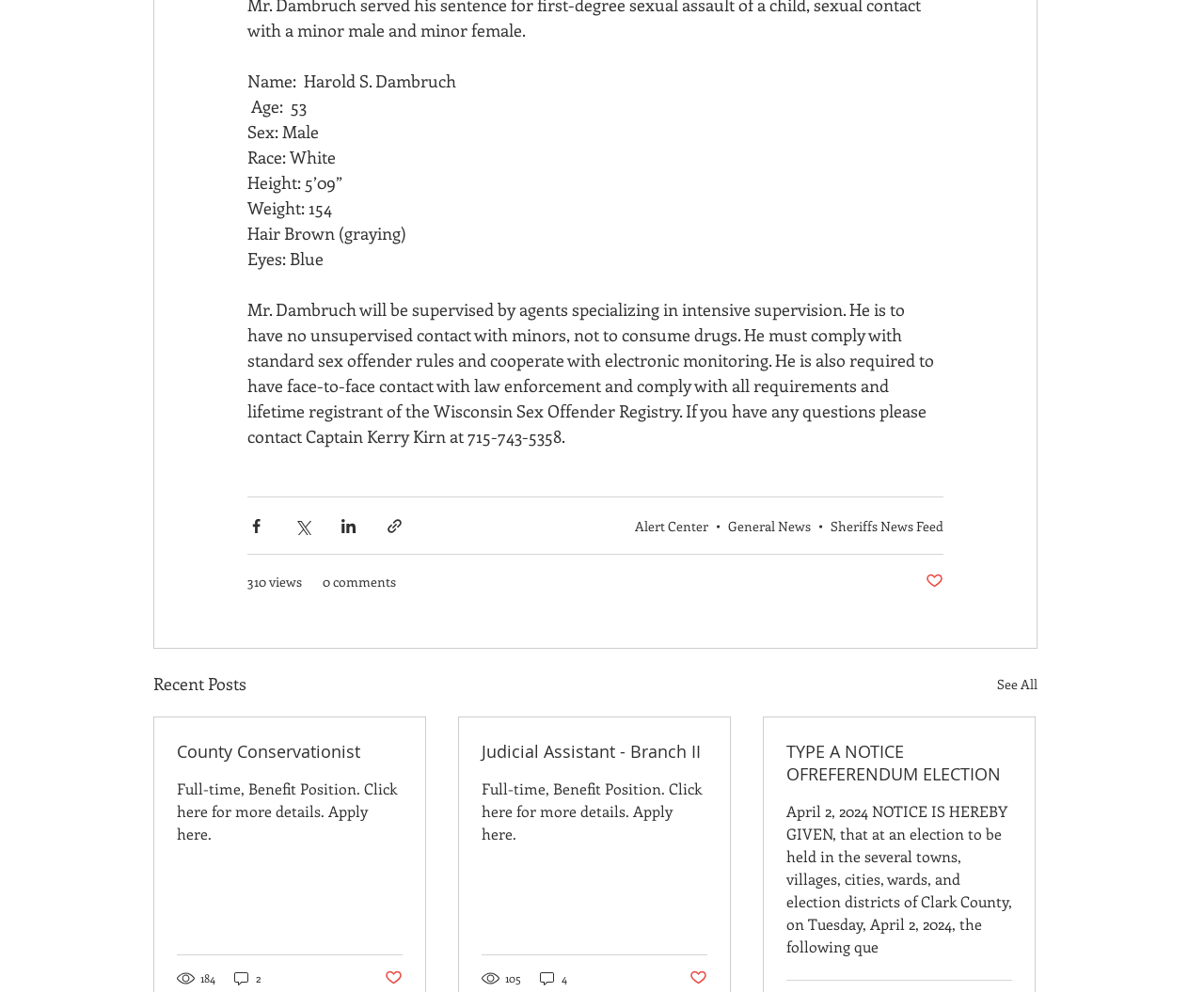Find the bounding box coordinates of the element's region that should be clicked in order to follow the given instruction: "Apply for County Conservationist". The coordinates should consist of four float numbers between 0 and 1, i.e., [left, top, right, bottom].

[0.147, 0.746, 0.334, 0.769]